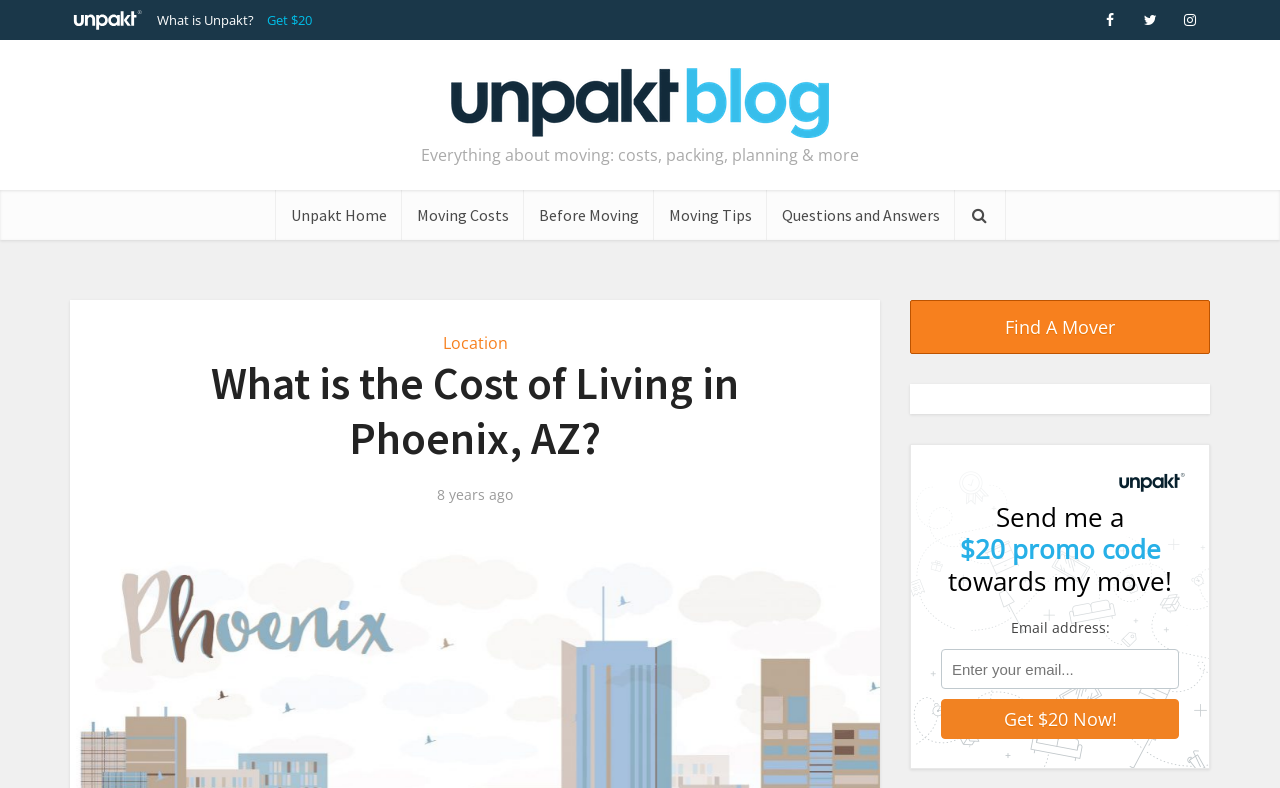Please find the bounding box coordinates of the element that needs to be clicked to perform the following instruction: "Find a mover". The bounding box coordinates should be four float numbers between 0 and 1, represented as [left, top, right, bottom].

[0.711, 0.381, 0.945, 0.45]